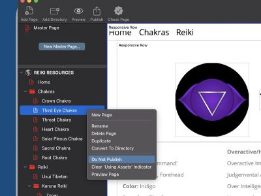What is the purpose of the 'Do Not Publish' feature?
Kindly offer a comprehensive and detailed response to the question.

The 'Do Not Publish' feature in the dropdown menu allows the user to control the visibility of the page, suggesting flexibility in managing content before it goes live.